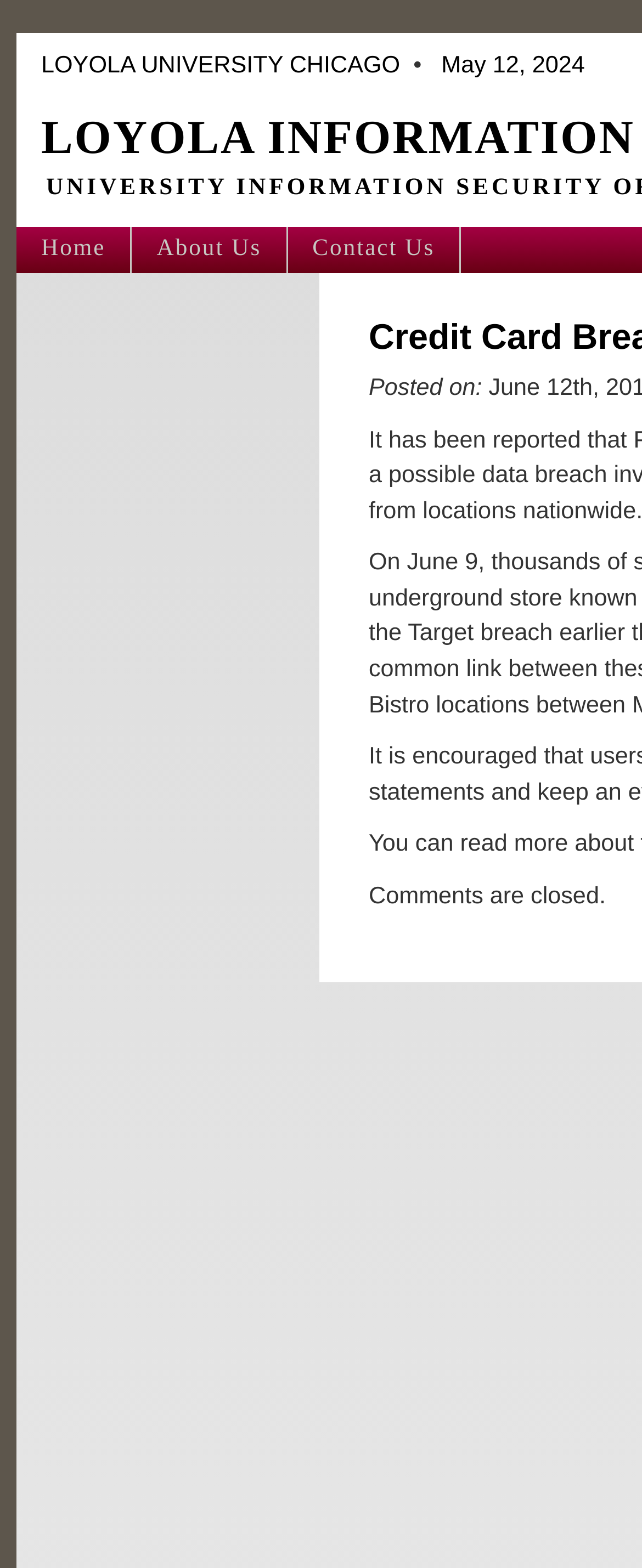How many navigation links are there?
Please give a detailed answer to the question using the information shown in the image.

I counted the number of navigation links by looking at the link elements with the texts 'Home', 'About Us', and 'Contact Us', which are located at the top of the webpage, indicating the different sections of the website.